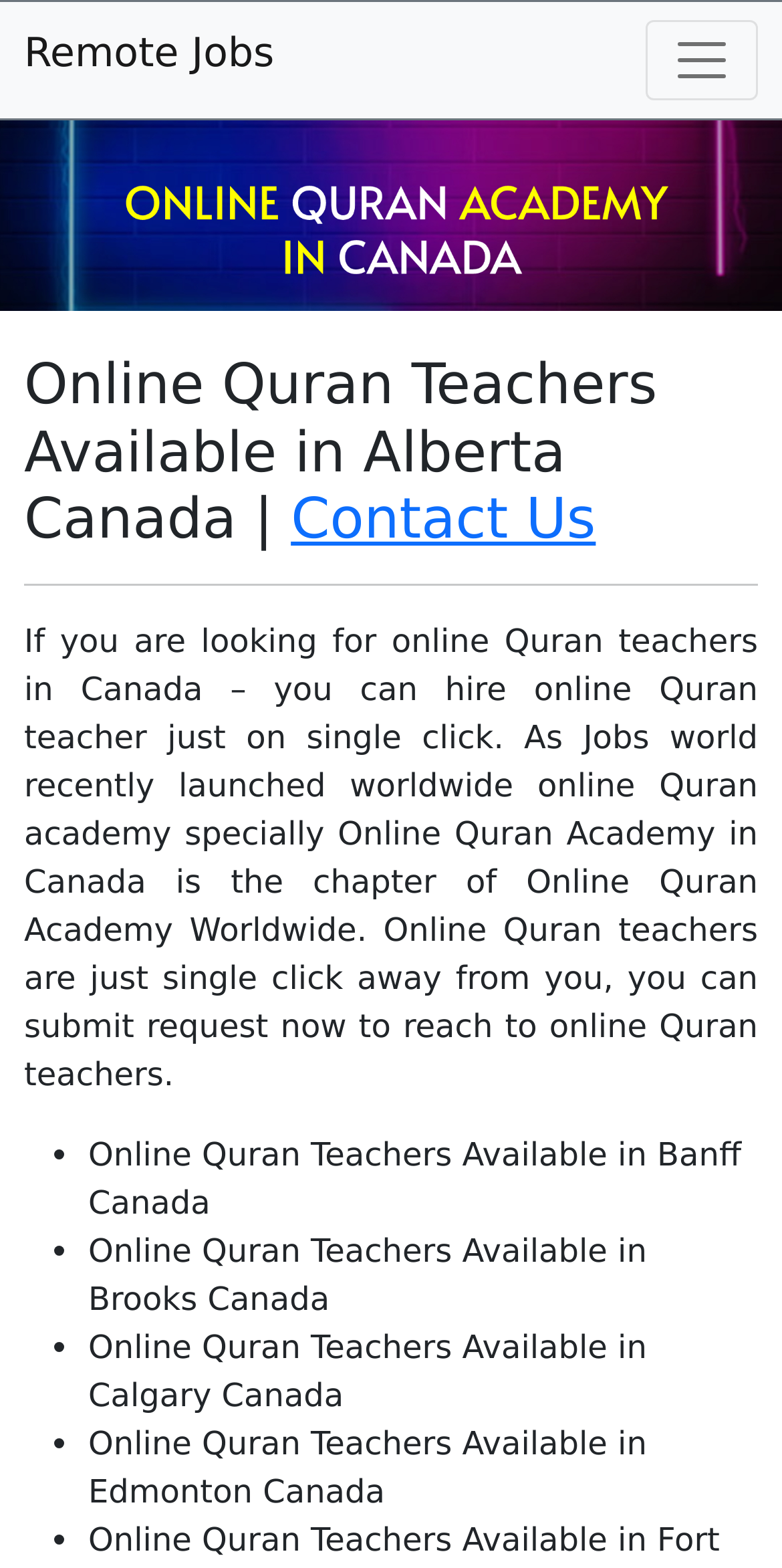What is the name of the online academy mentioned?
Please analyze the image and answer the question with as much detail as possible.

The image element at the top of the page has an OCR text 'Online Quran Academy in Canada', which suggests that this is the name of the online academy being referred to.